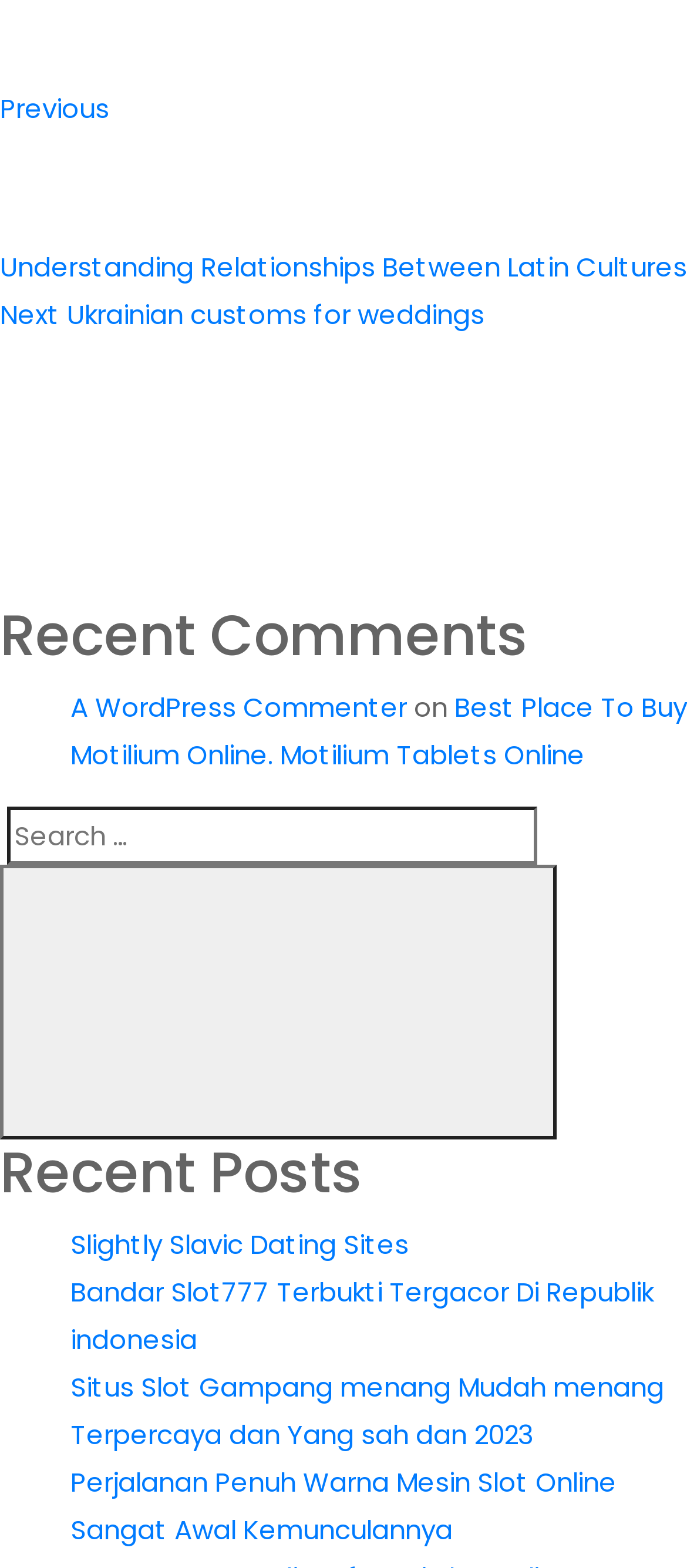Pinpoint the bounding box coordinates of the clickable element to carry out the following instruction: "Read the next post about Ukrainian customs for weddings."

[0.0, 0.185, 1.0, 0.384]